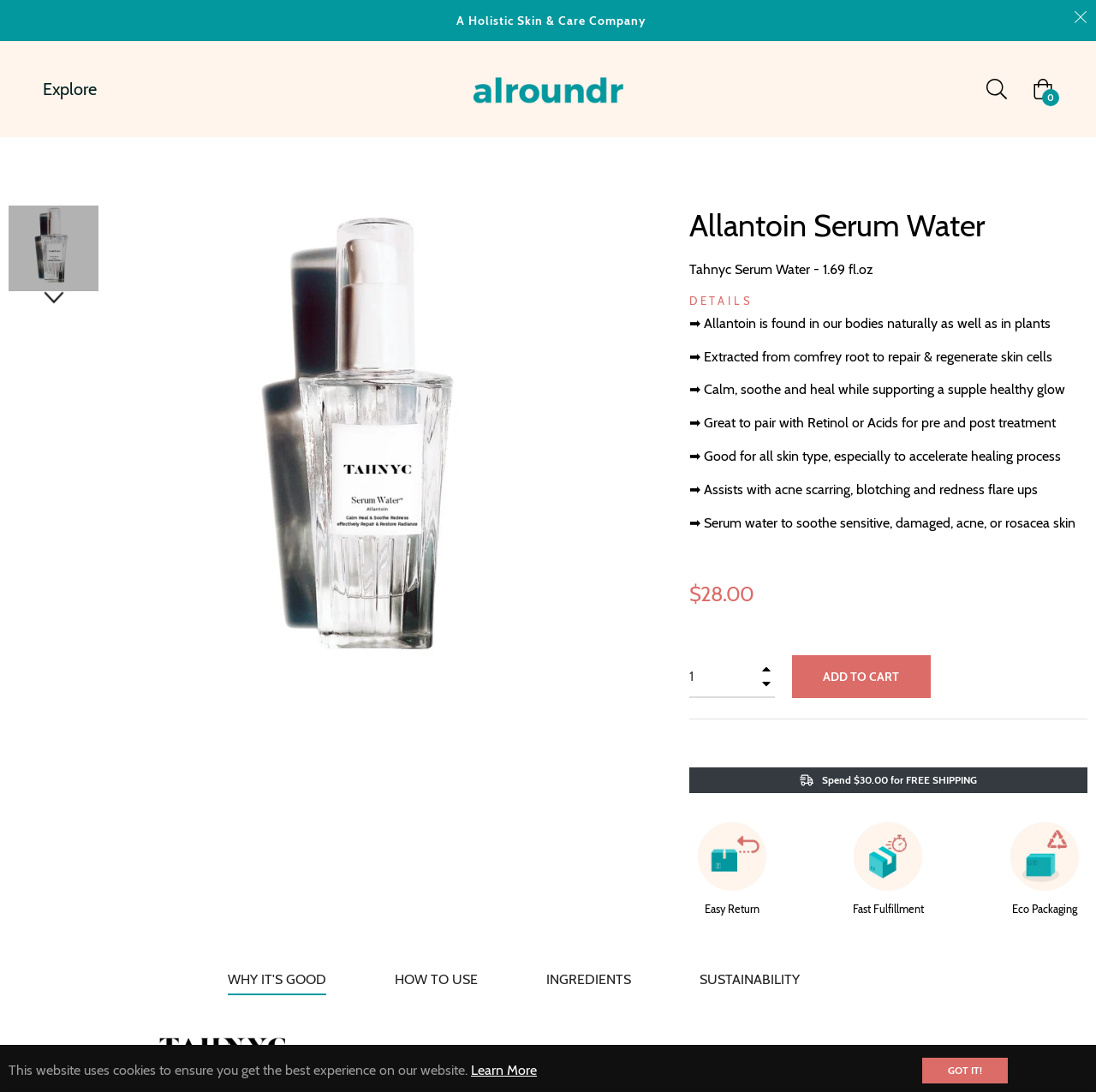Can you find the bounding box coordinates for the UI element given this description: "Next"? Provide the coordinates as four float numbers between 0 and 1: [left, top, right, bottom].

[0.039, 0.223, 0.059, 0.321]